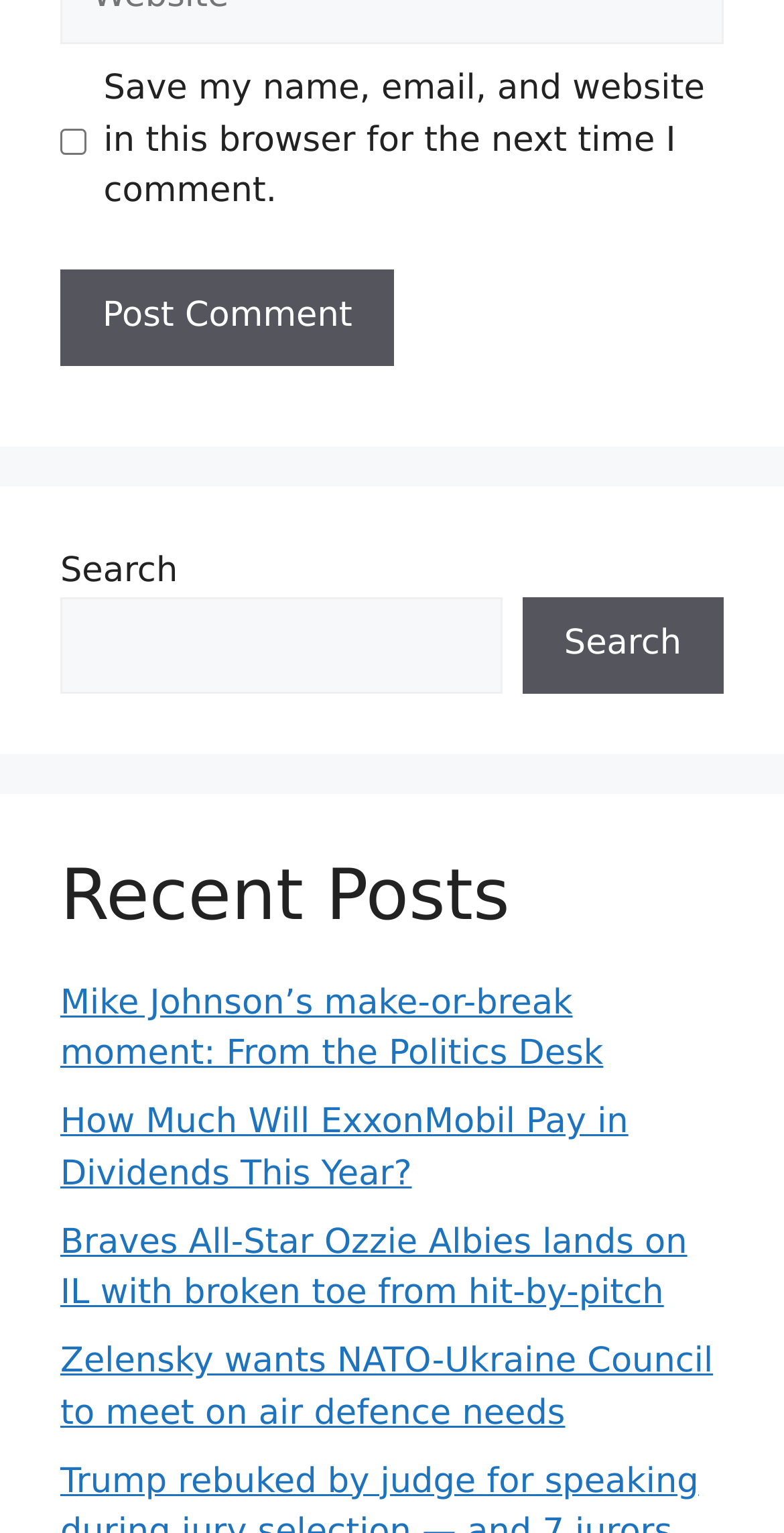What is the purpose of the checkbox?
Could you give a comprehensive explanation in response to this question?

I examined the checkbox on the webpage and found that it is labeled 'Save my name, email, and website in this browser for the next time I comment.', which suggests that its purpose is to save comment information.